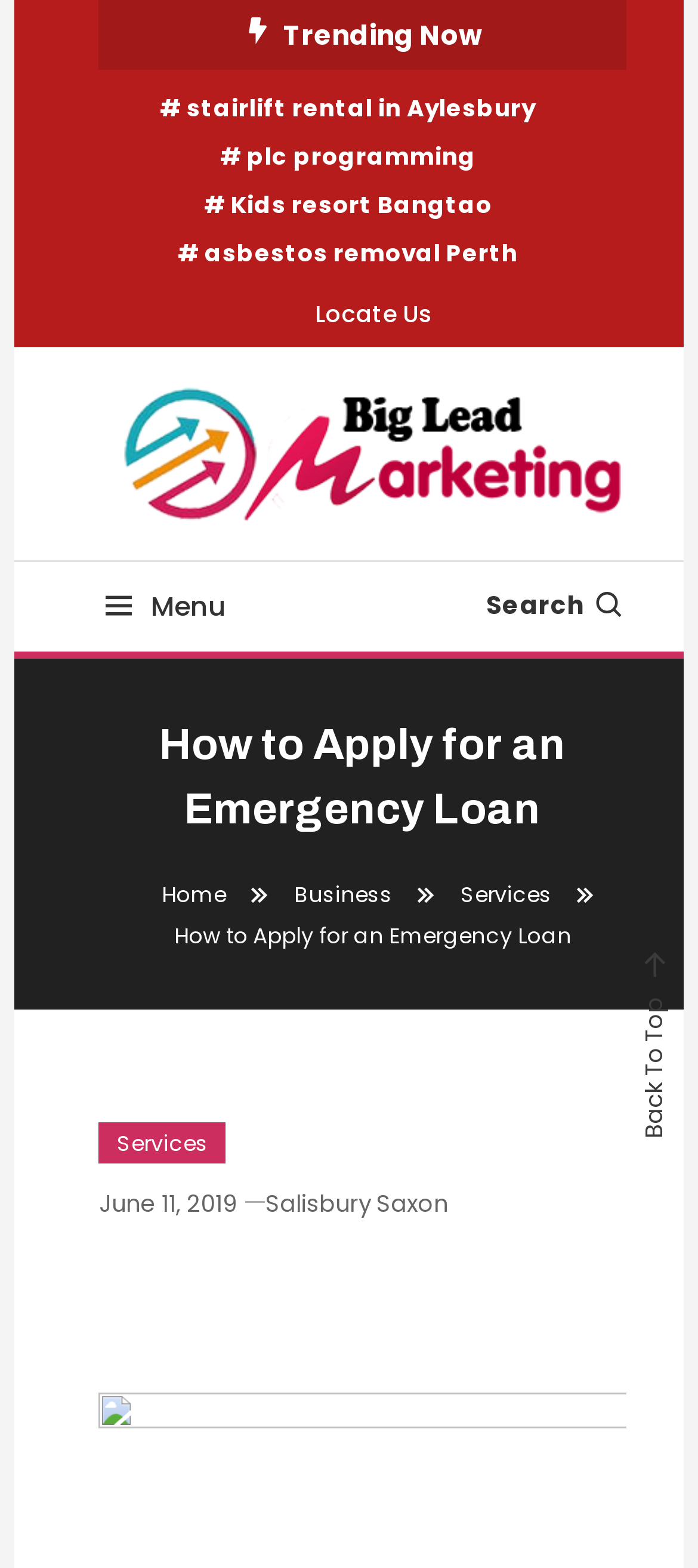Determine the bounding box coordinates for the area you should click to complete the following instruction: "Search for something".

[0.697, 0.375, 0.897, 0.398]